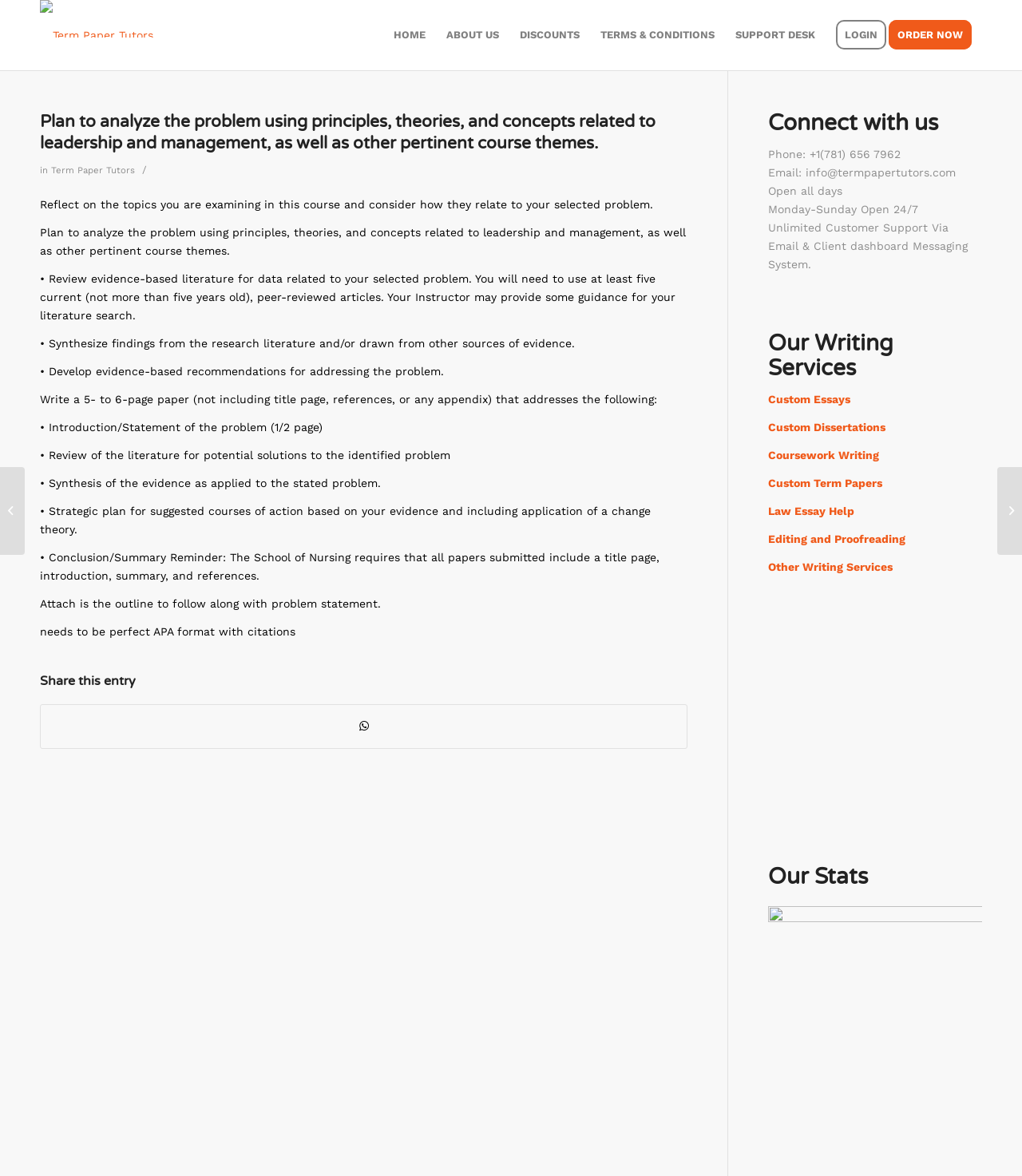What is the recommended length of the paper?
Based on the image, answer the question with a single word or brief phrase.

5-6 pages